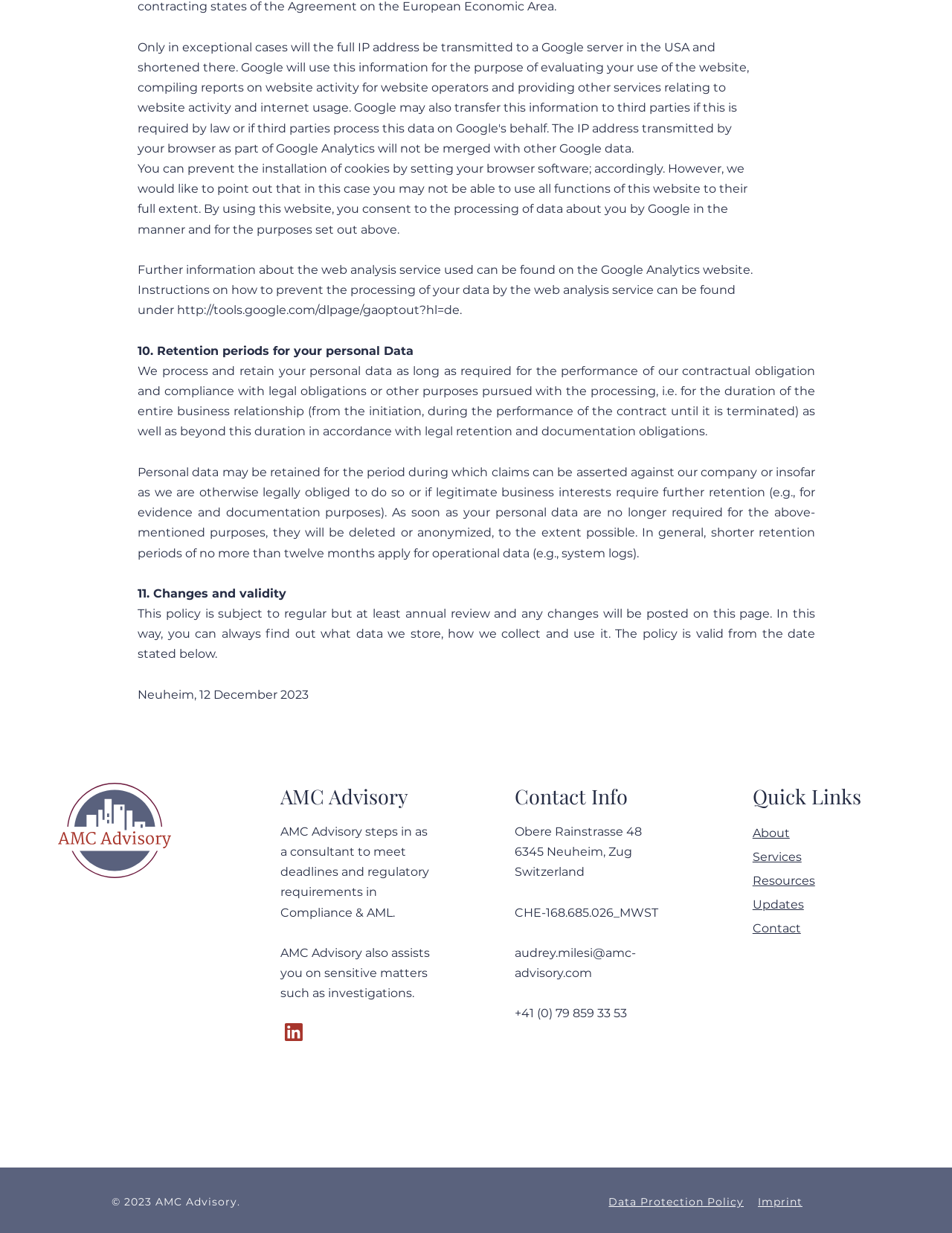What is the purpose of Google Analytics?
Using the details from the image, give an elaborate explanation to answer the question.

The purpose of Google Analytics can be found in the text 'compiling reports on website activity for website operators and providing other services relating to website activity and internet usage.' which is located at the top of the webpage, with bounding box coordinates [0.145, 0.065, 0.762, 0.077].